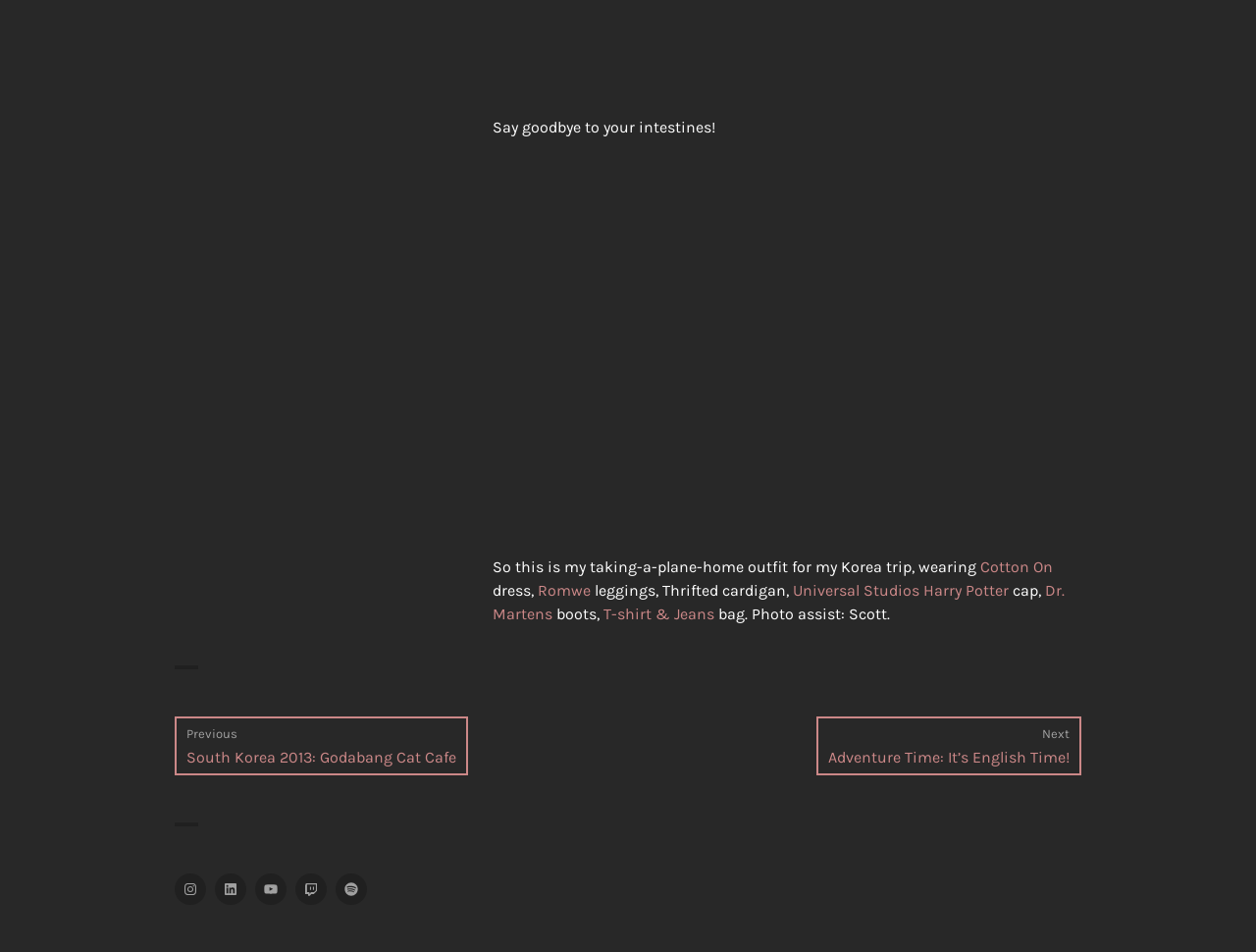Please specify the coordinates of the bounding box for the element that should be clicked to carry out this instruction: "View our Facebook page". The coordinates must be four float numbers between 0 and 1, formatted as [left, top, right, bottom].

None